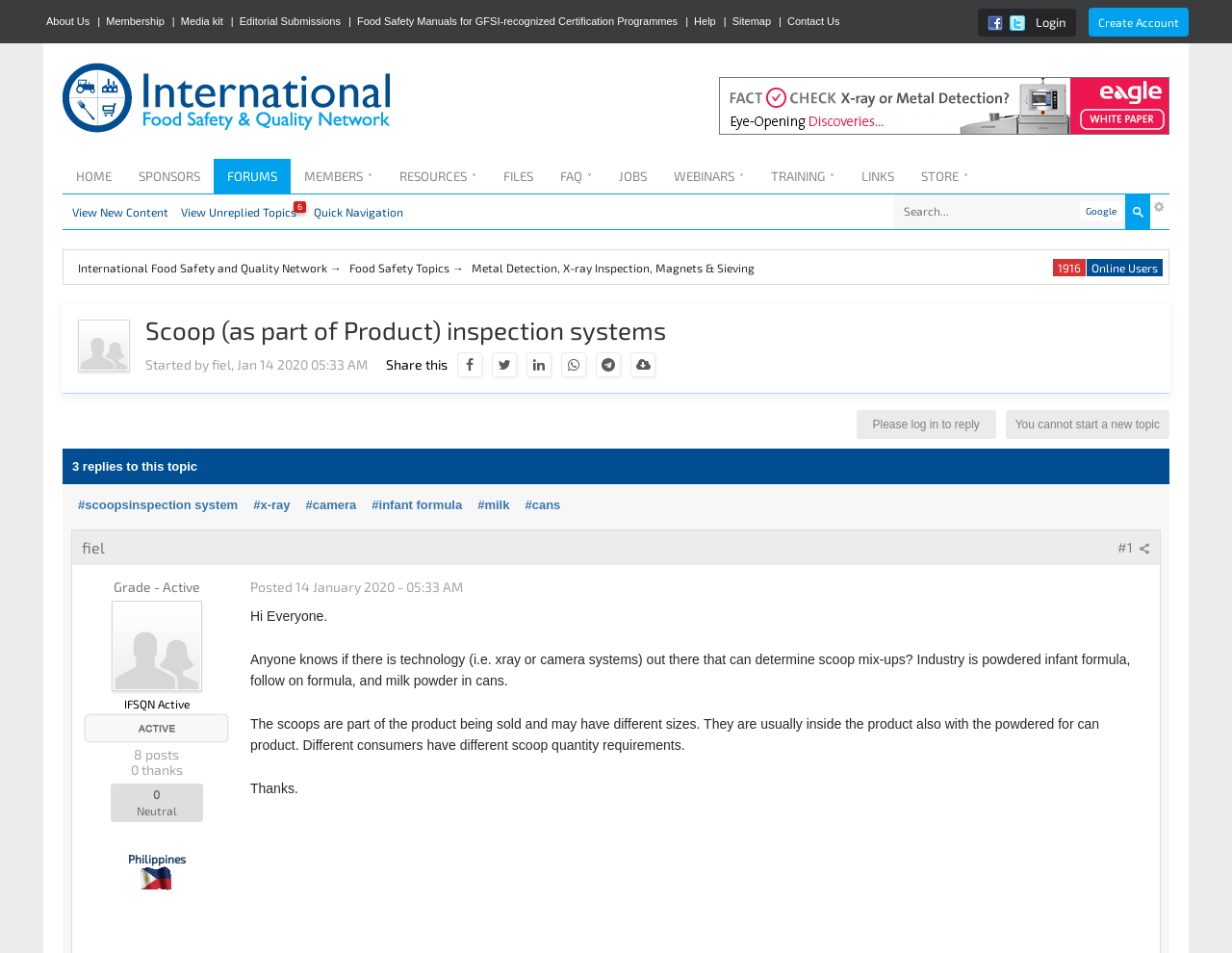Identify the coordinates of the bounding box for the element that must be clicked to accomplish the instruction: "View the 'Food Safety Topics' page".

[0.284, 0.274, 0.365, 0.288]